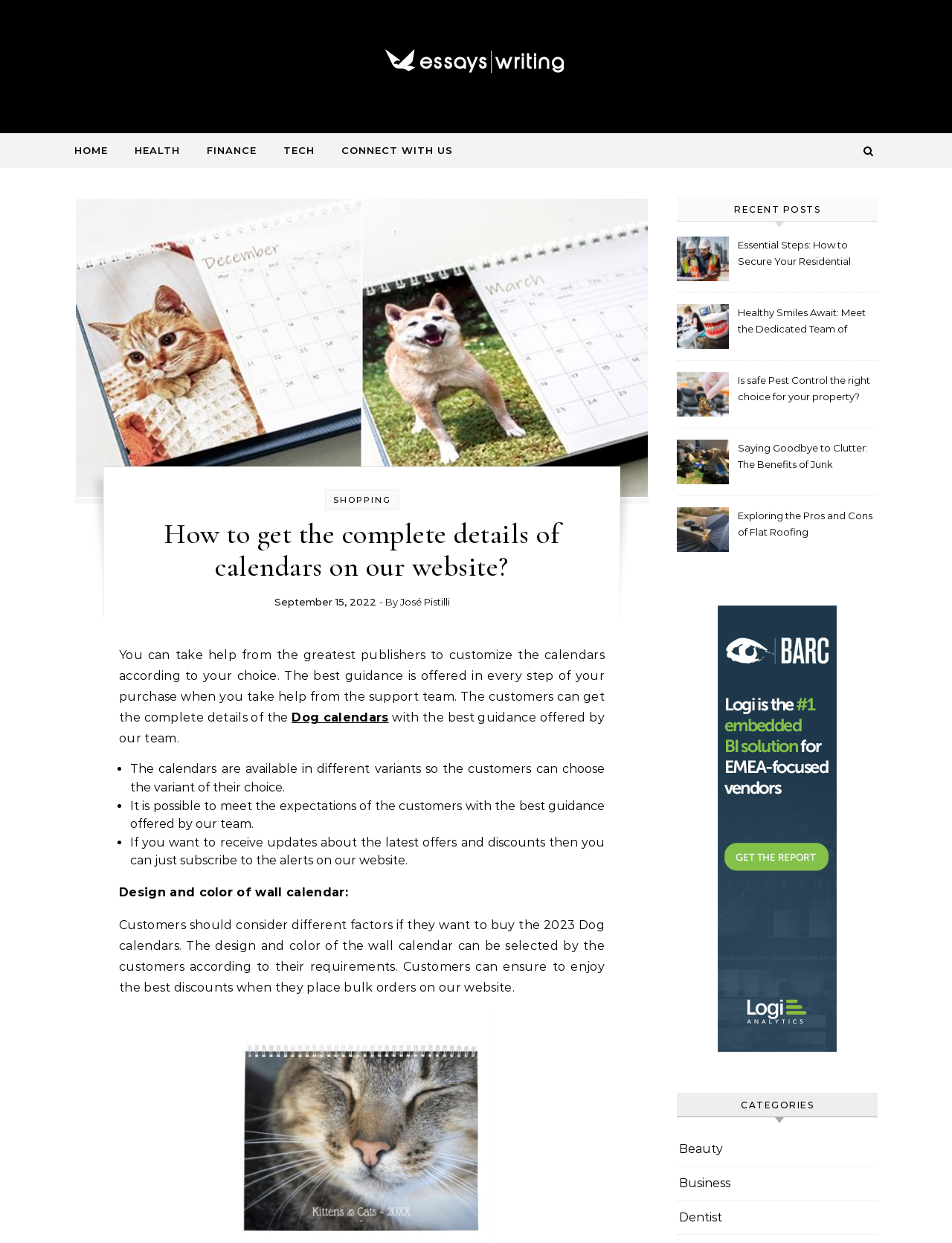Please specify the bounding box coordinates of the clickable region necessary for completing the following instruction: "Click on the 'HOME' link". The coordinates must consist of four float numbers between 0 and 1, i.e., [left, top, right, bottom].

[0.078, 0.108, 0.126, 0.134]